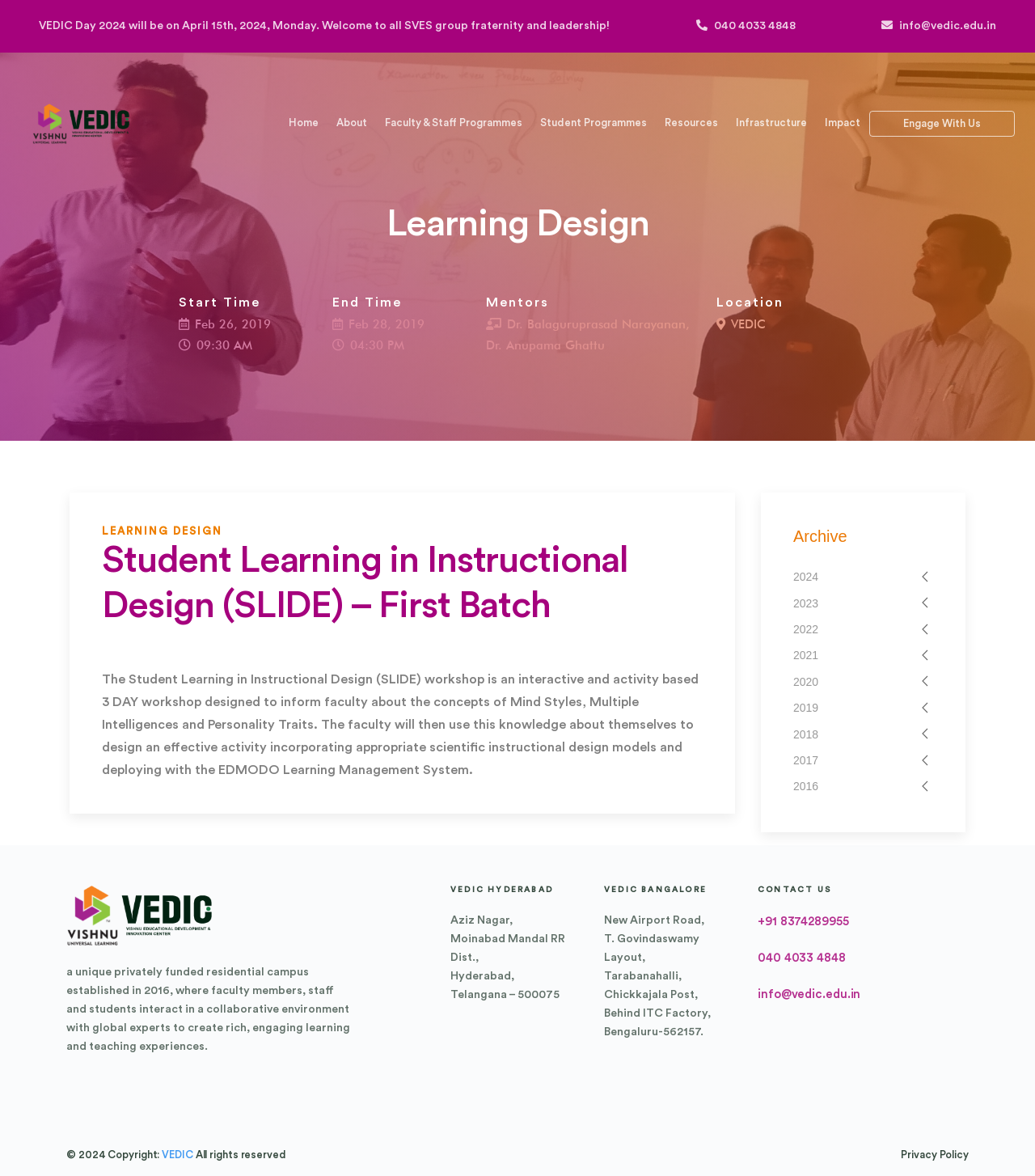What is the contact phone number of VEDIC?
Use the information from the image to give a detailed answer to the question.

I found the answer by looking at the StaticText element with the phone number in the CONTACT US section at the bottom of the webpage.